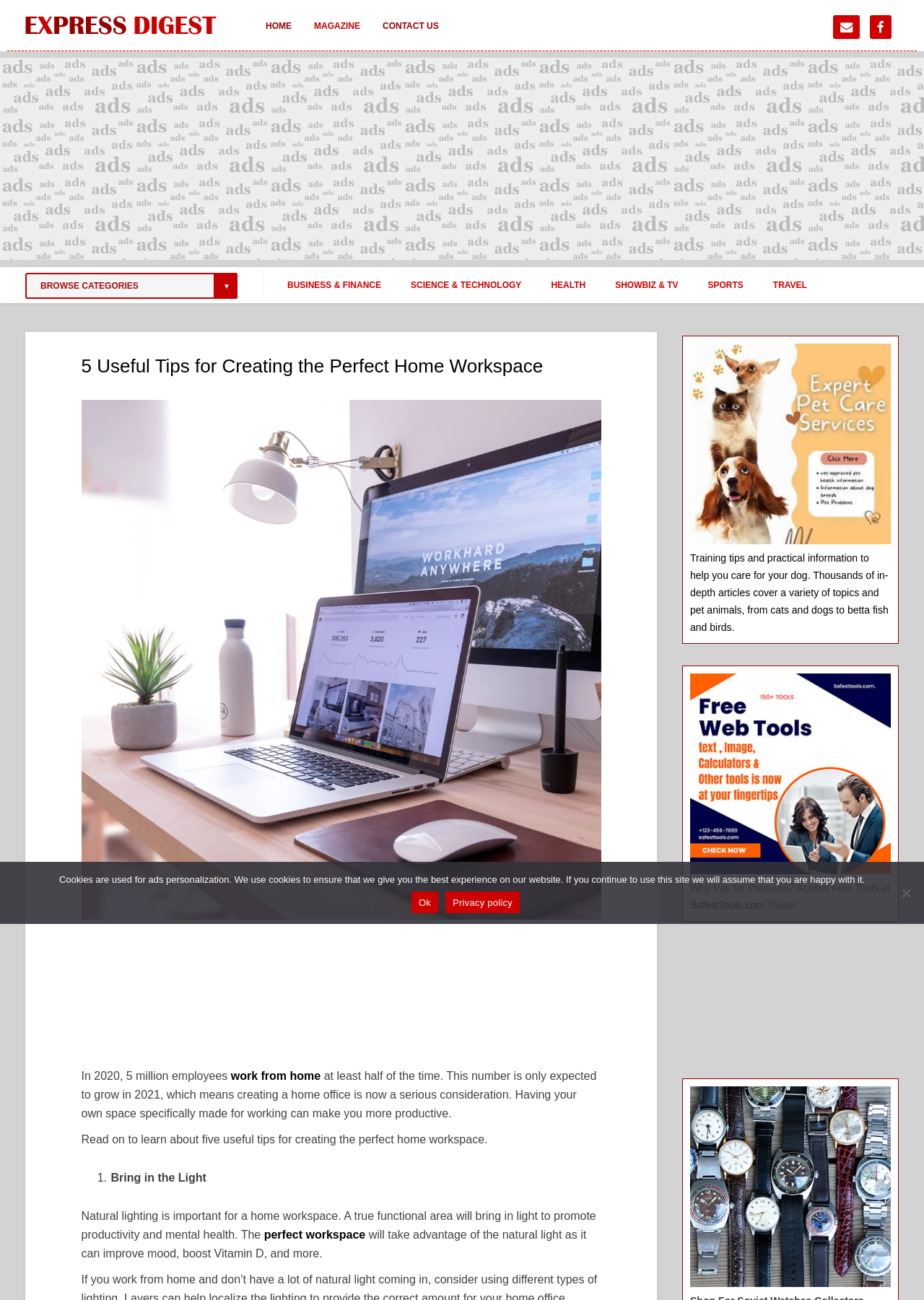How many categories are listed on the webpage?
Look at the image and respond with a one-word or short-phrase answer.

6